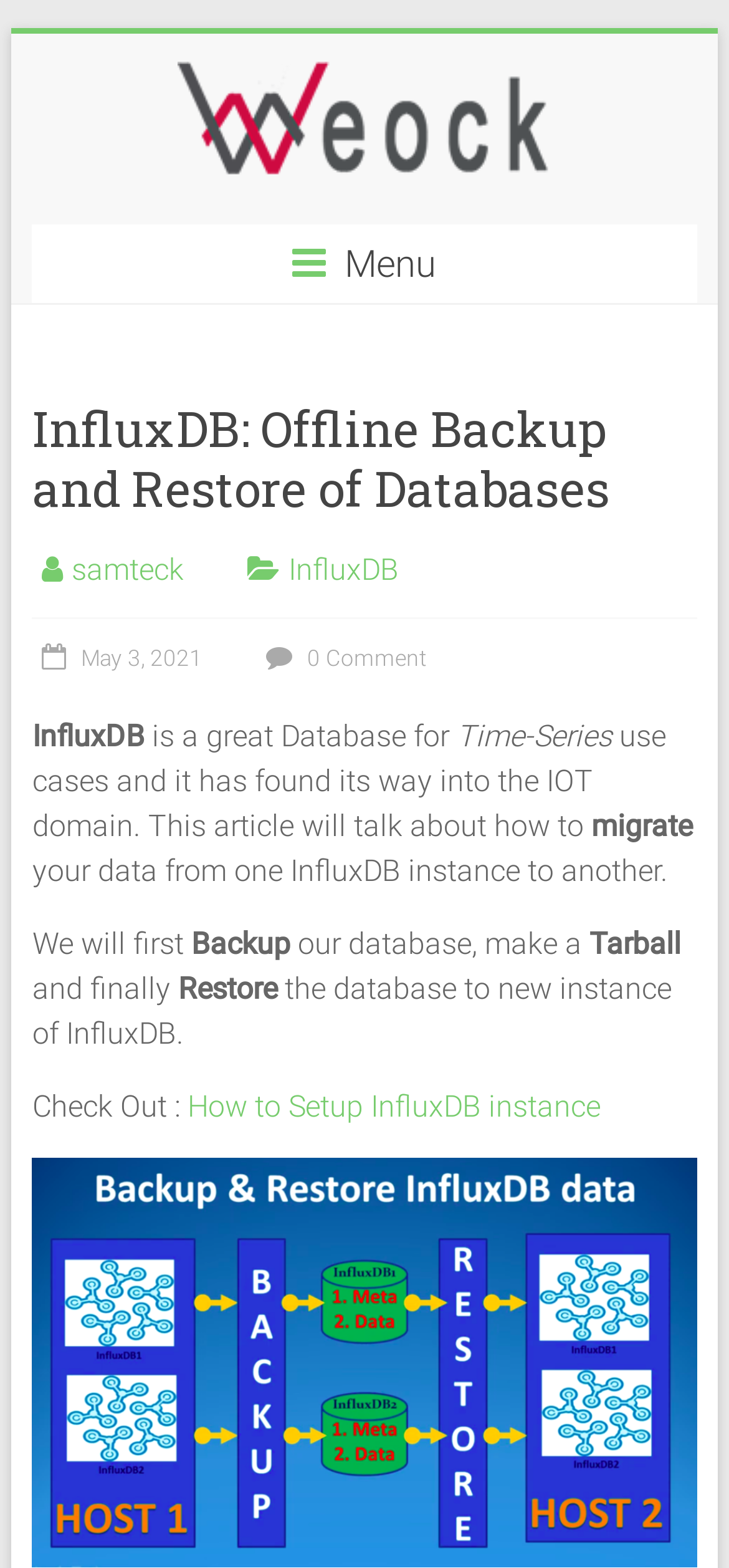Write an extensive caption that covers every aspect of the webpage.

The webpage is about InfluxDB, a database for time-series data, and its application in the Internet of Things (IoT) domain. At the top-left corner, there is a "Skip to content" link. Below it, there is a prominent heading "Internet Of Things" with an associated image. 

To the right of the "Internet Of Things" heading, there is a subheading "From Sensors to Machine Learning". Below this subheading, there is a menu section with a "Menu" icon and several links, including "InfluxDB: Offline Backup and Restore of Databases", "samteck", "InfluxDB", a date "May 3, 2021", and "0 Comment". 

The main content of the webpage is divided into several paragraphs. The first paragraph introduces InfluxDB as a great database for time-series data and its use cases in IoT. The following paragraphs discuss how to migrate data from one InfluxDB instance to another, including backing up the database, creating a tarball, and restoring the database to a new instance of InfluxDB. 

At the bottom of the page, there is a call-to-action section with a link "How to Setup InfluxDB instance" and a related image "InfluxDB-Backup-Restore" that spans the entire width of the page.